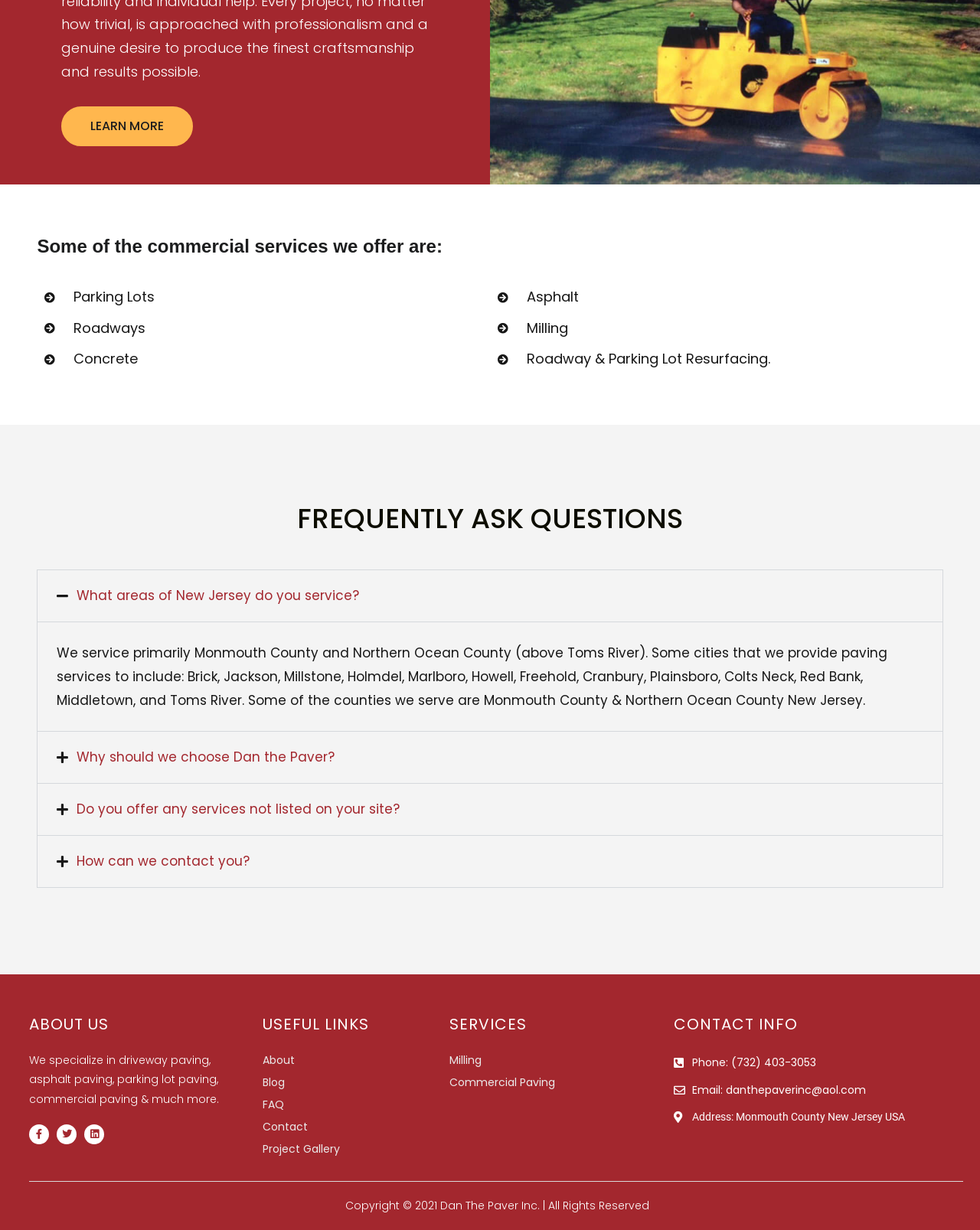Find and provide the bounding box coordinates for the UI element described with: "Commercial Paving".

[0.459, 0.873, 0.687, 0.887]